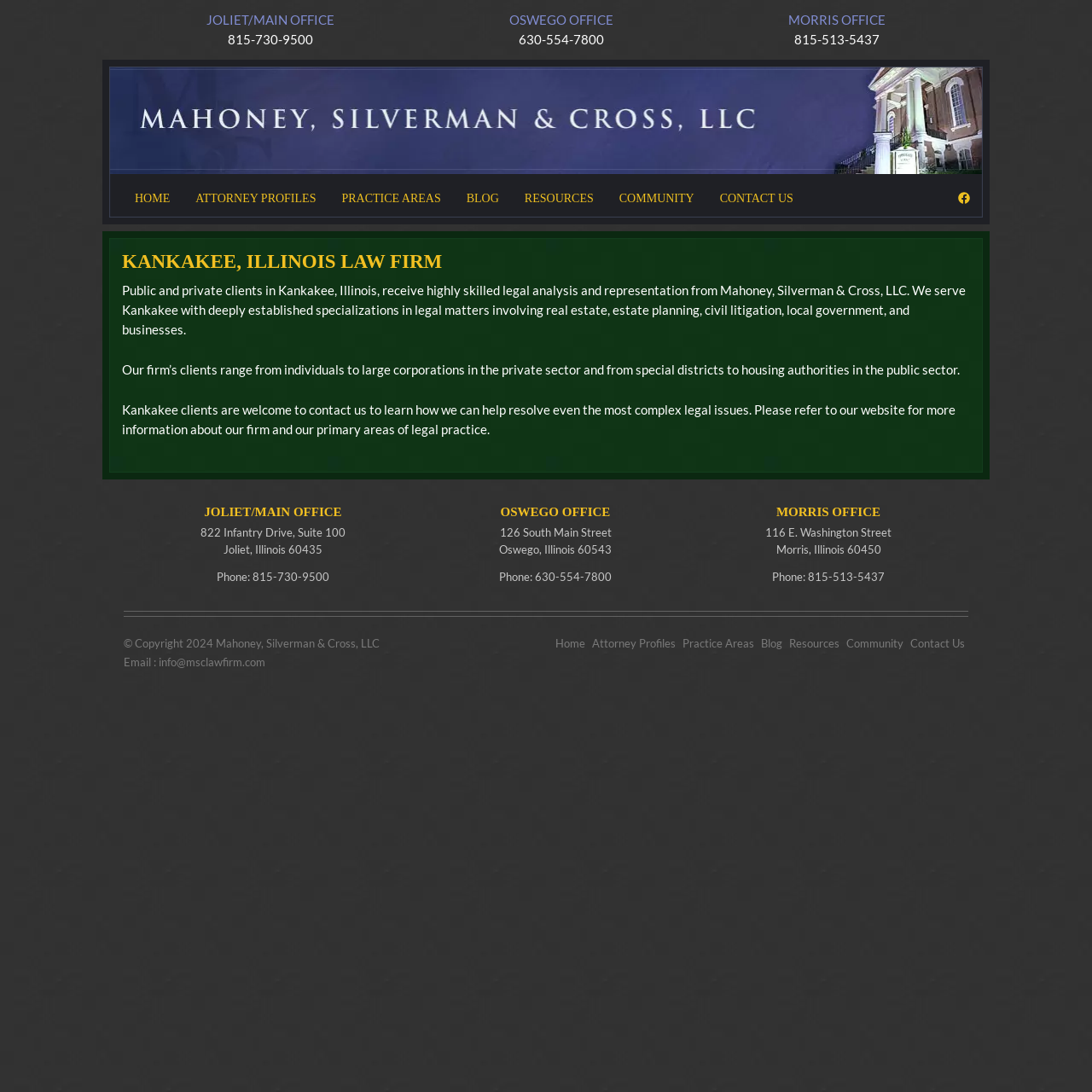Please identify the bounding box coordinates of the clickable region that I should interact with to perform the following instruction: "Email the law firm". The coordinates should be expressed as four float numbers between 0 and 1, i.e., [left, top, right, bottom].

[0.145, 0.6, 0.243, 0.612]